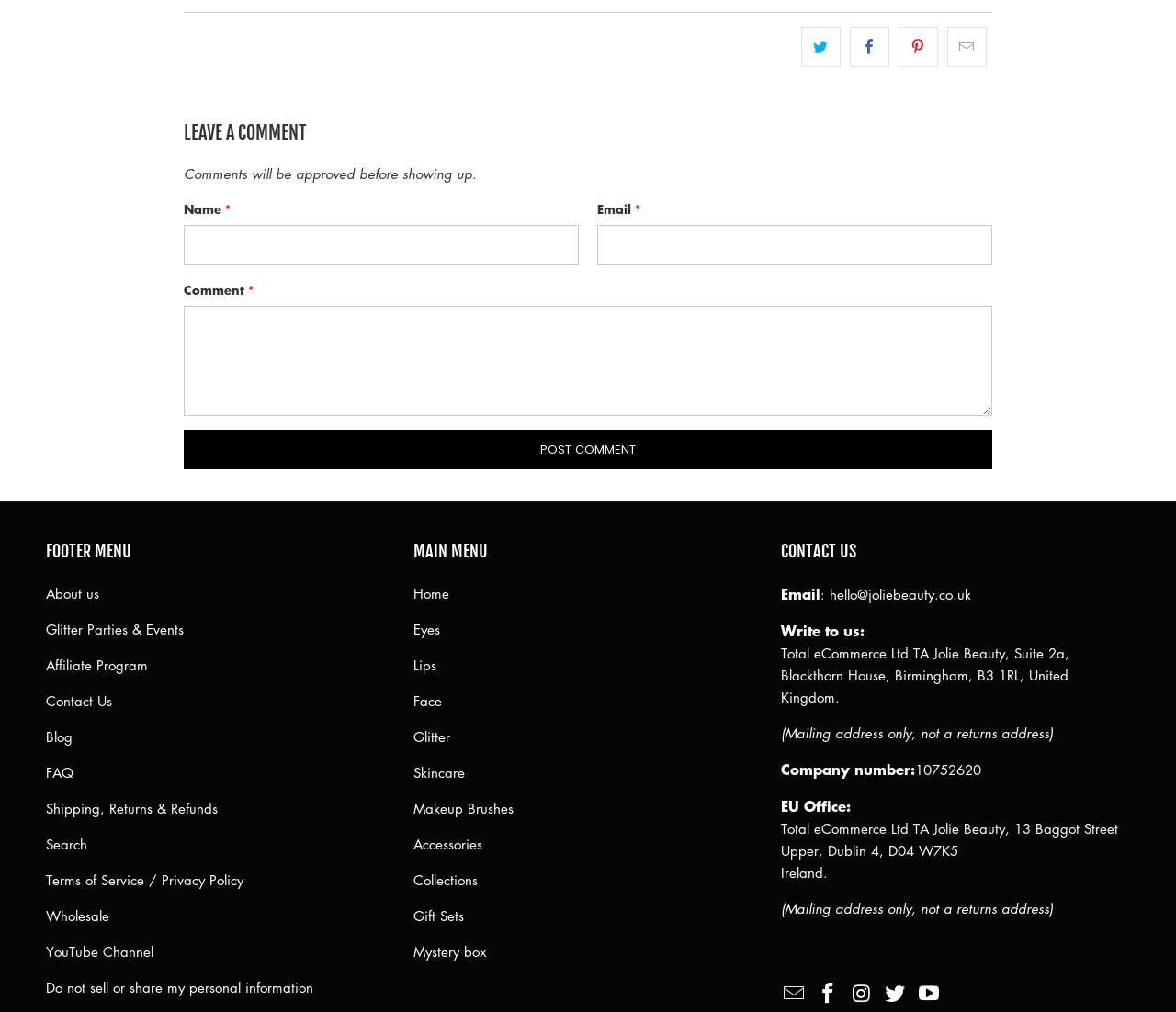Determine the bounding box coordinates of the section to be clicked to follow the instruction: "visit about page". The coordinates should be given as four float numbers between 0 and 1, formatted as [left, top, right, bottom].

None